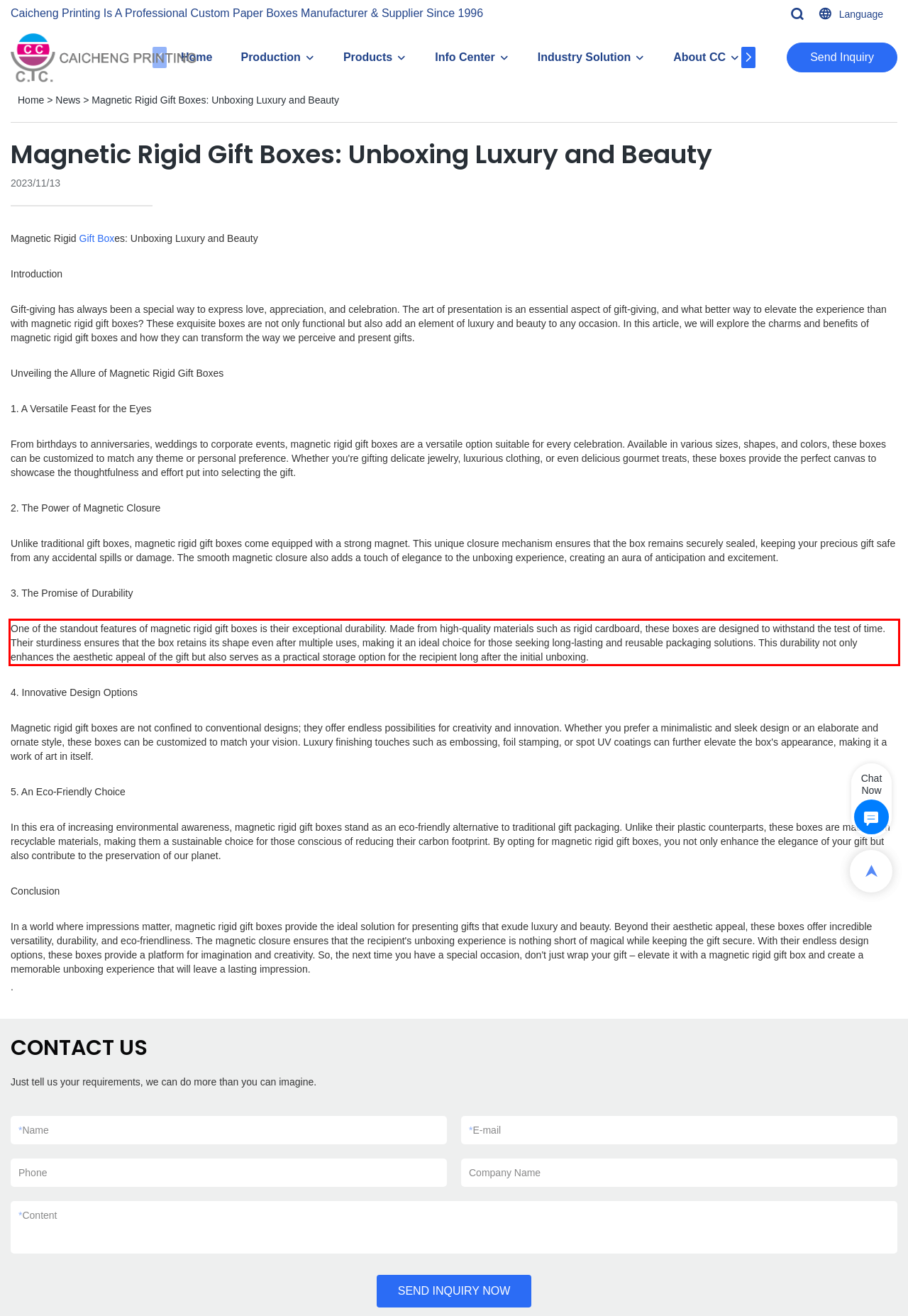Given a webpage screenshot, locate the red bounding box and extract the text content found inside it.

One of the standout features of magnetic rigid gift boxes is their exceptional durability. Made from high-quality materials such as rigid cardboard, these boxes are designed to withstand the test of time. Their sturdiness ensures that the box retains its shape even after multiple uses, making it an ideal choice for those seeking long-lasting and reusable packaging solutions. This durability not only enhances the aesthetic appeal of the gift but also serves as a practical storage option for the recipient long after the initial unboxing.